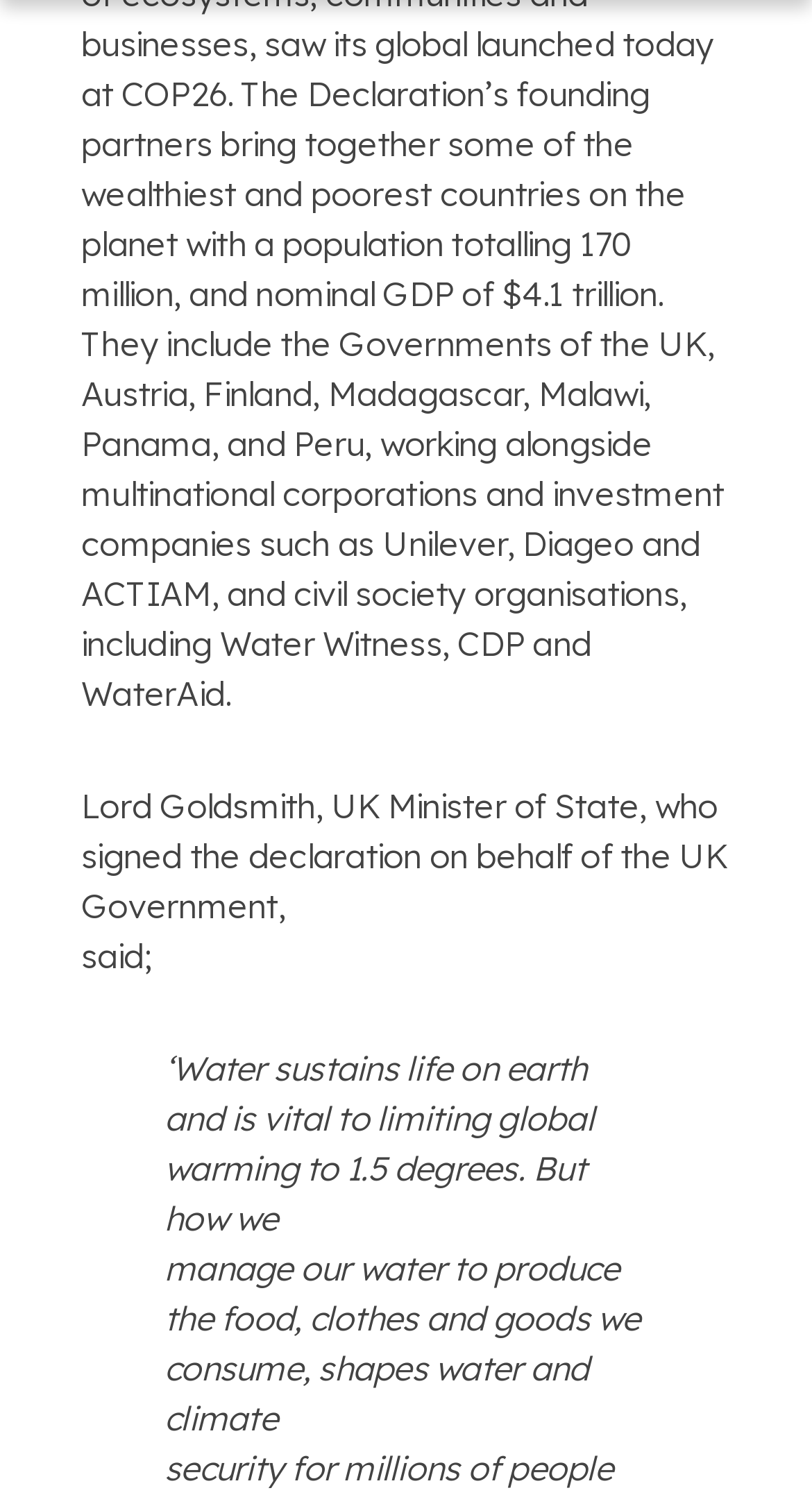Provide your answer in a single word or phrase: 
What is the link 'Privacy Policy' for?

to view privacy policy